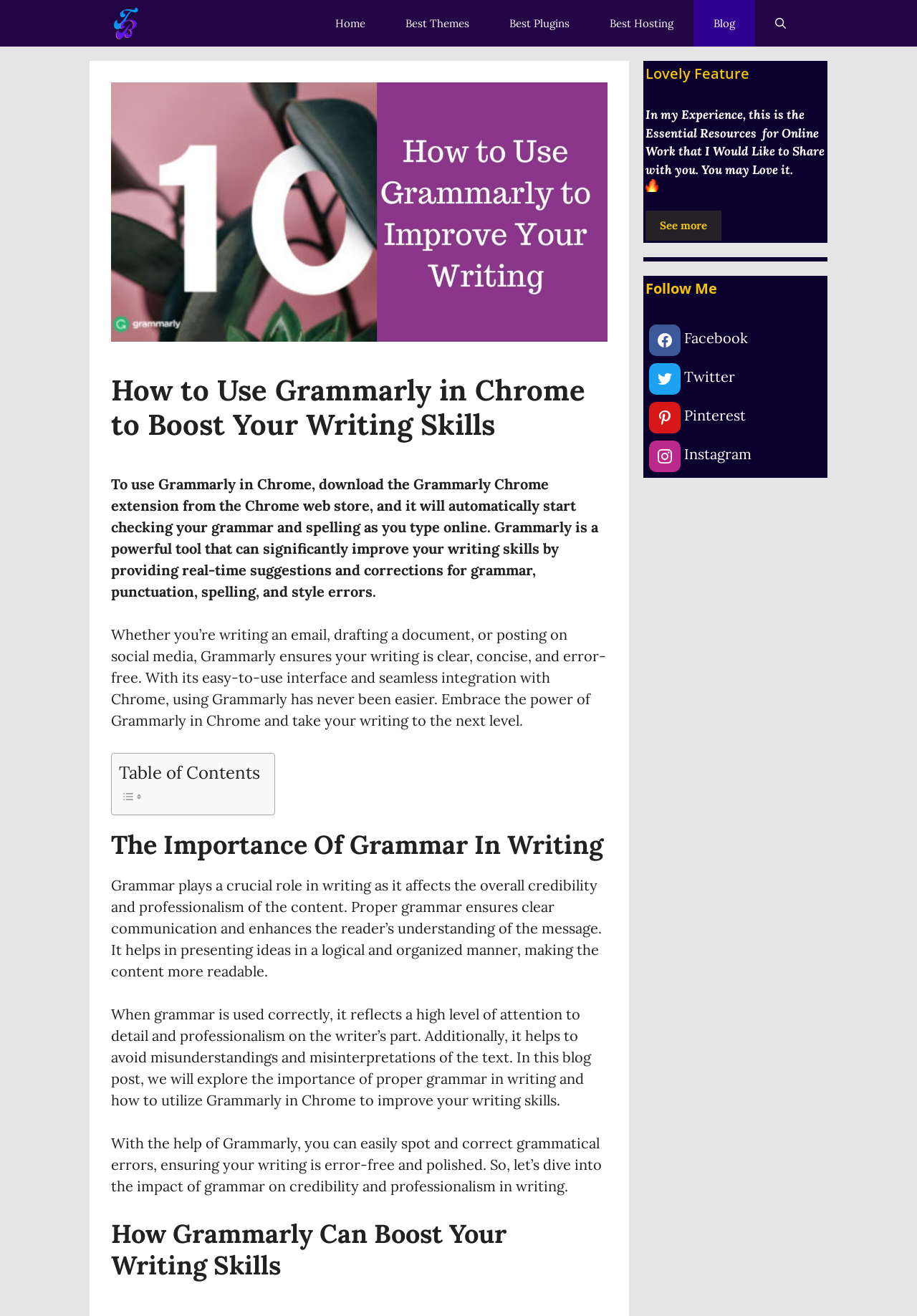Give the bounding box coordinates for the element described as: "aria-label="Open Search Bar"".

[0.823, 0.0, 0.879, 0.035]